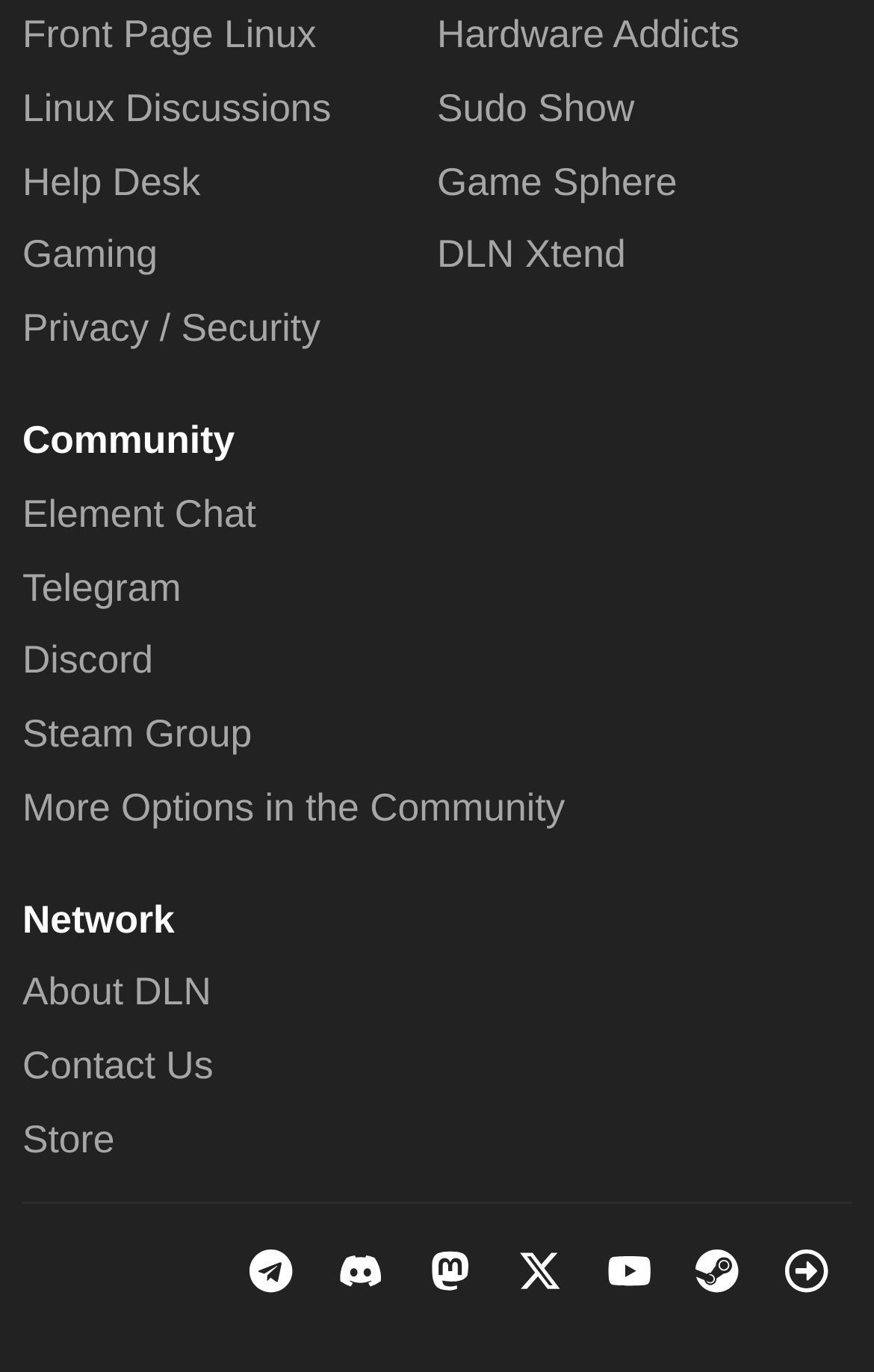Determine the bounding box coordinates of the section to be clicked to follow the instruction: "Join the DLN Telegram group". The coordinates should be given as four float numbers between 0 and 1, formatted as [left, top, right, bottom].

[0.286, 0.91, 0.336, 0.943]